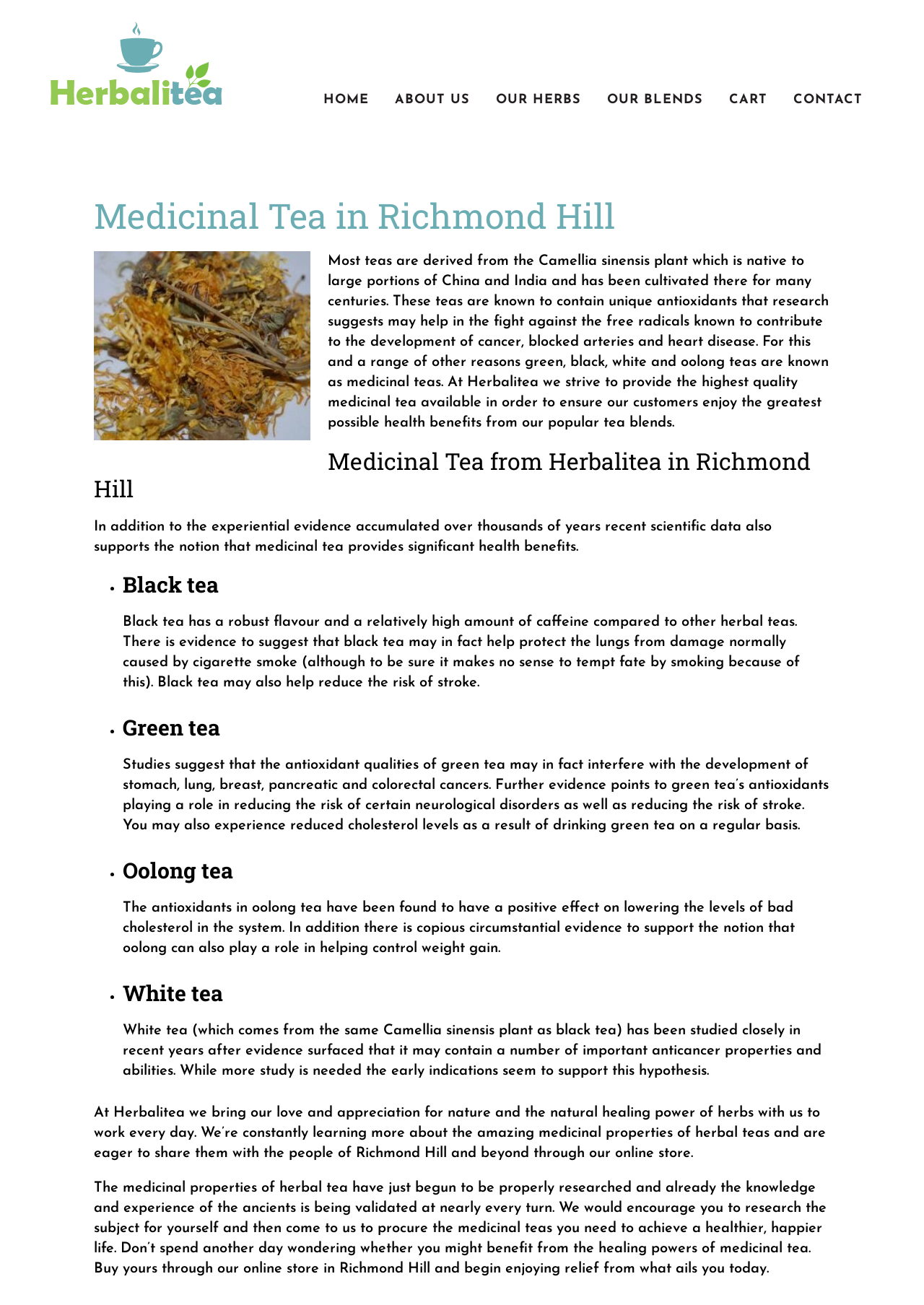Determine the bounding box for the UI element described here: "Home".

[0.338, 0.0, 0.411, 0.091]